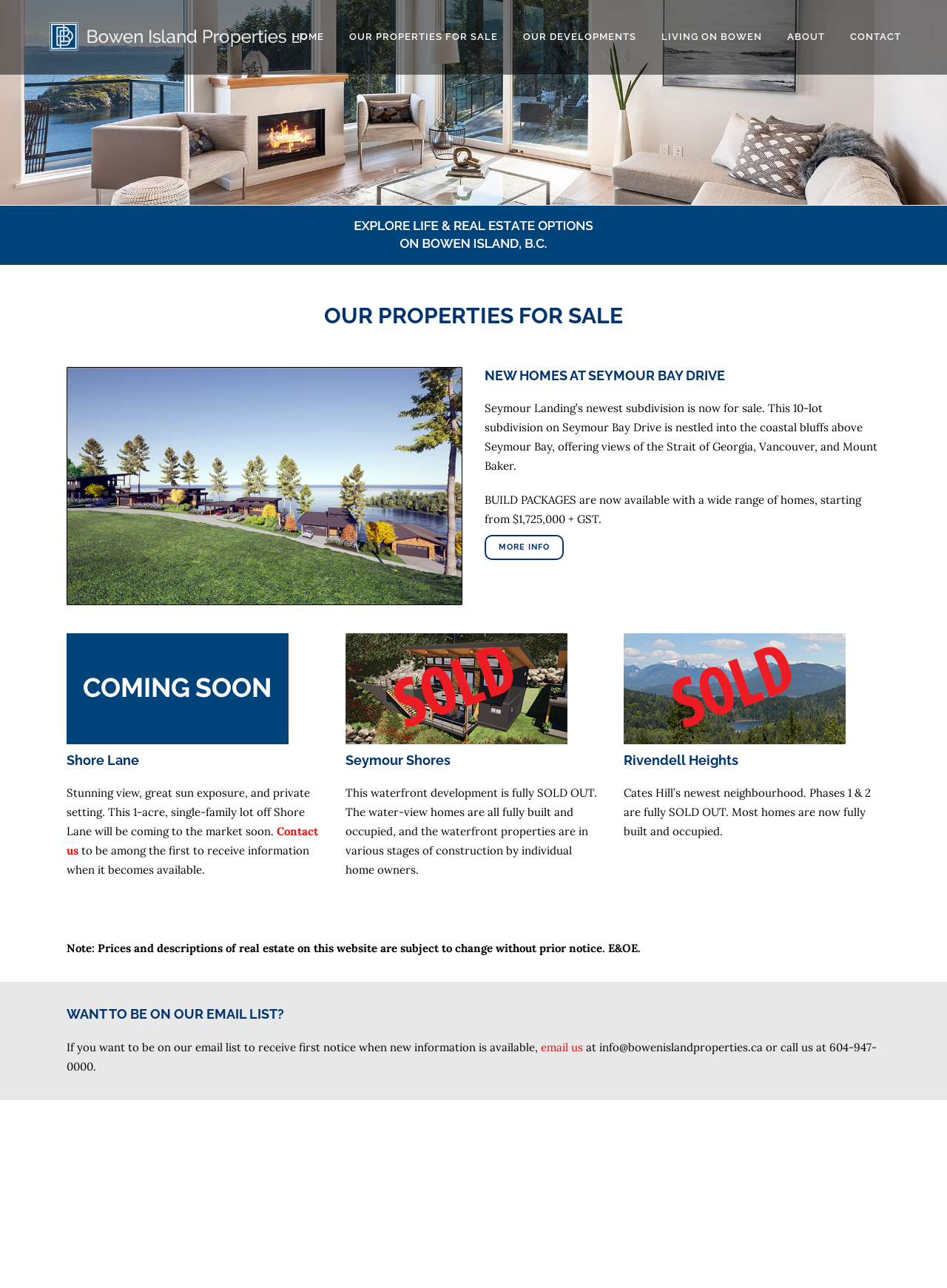Specify the bounding box coordinates of the region I need to click to perform the following instruction: "Click on the 'HOME' link". The coordinates must be four float numbers in the range of 0 to 1, i.e., [left, top, right, bottom].

[0.295, 0.0, 0.355, 0.057]